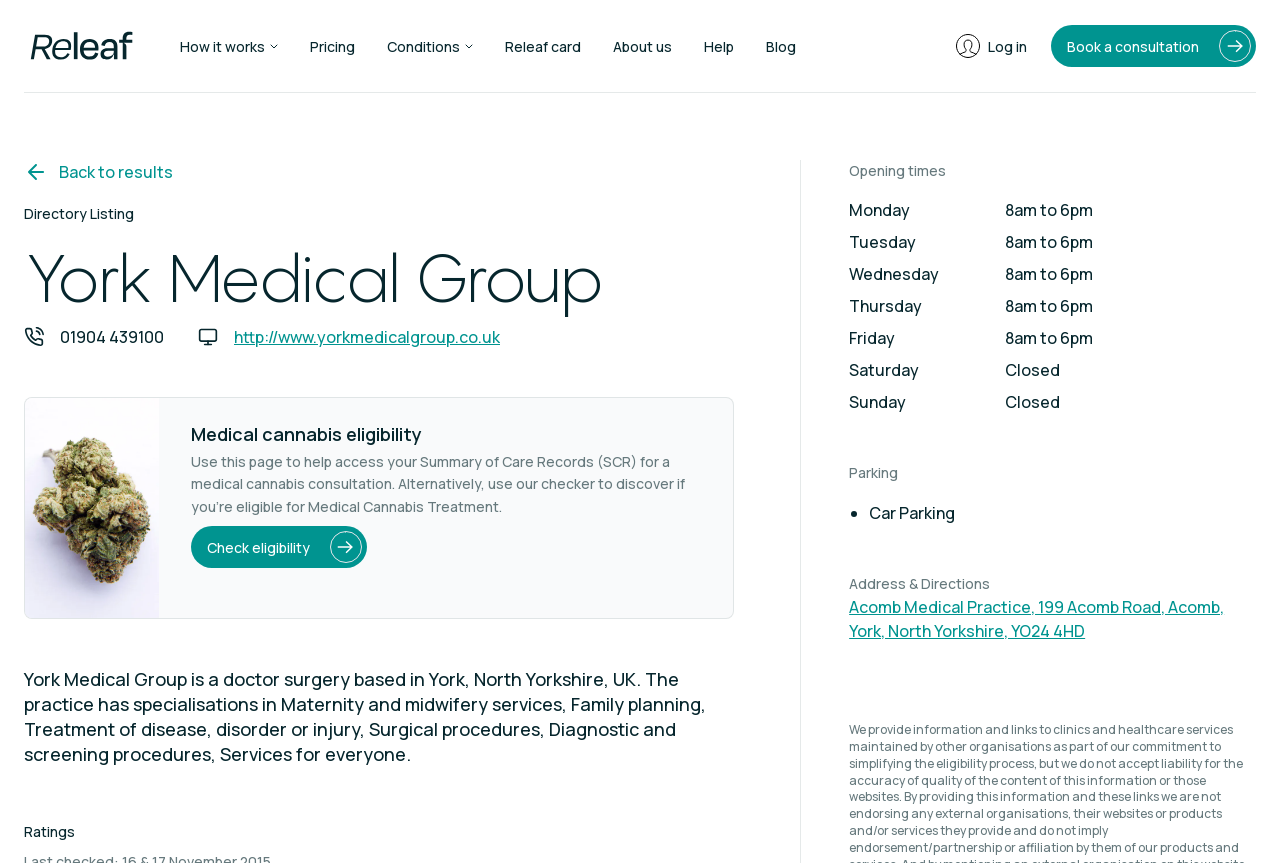Please answer the following question using a single word or phrase: 
What are the opening hours of York Medical Group on Monday?

8am to 6pm